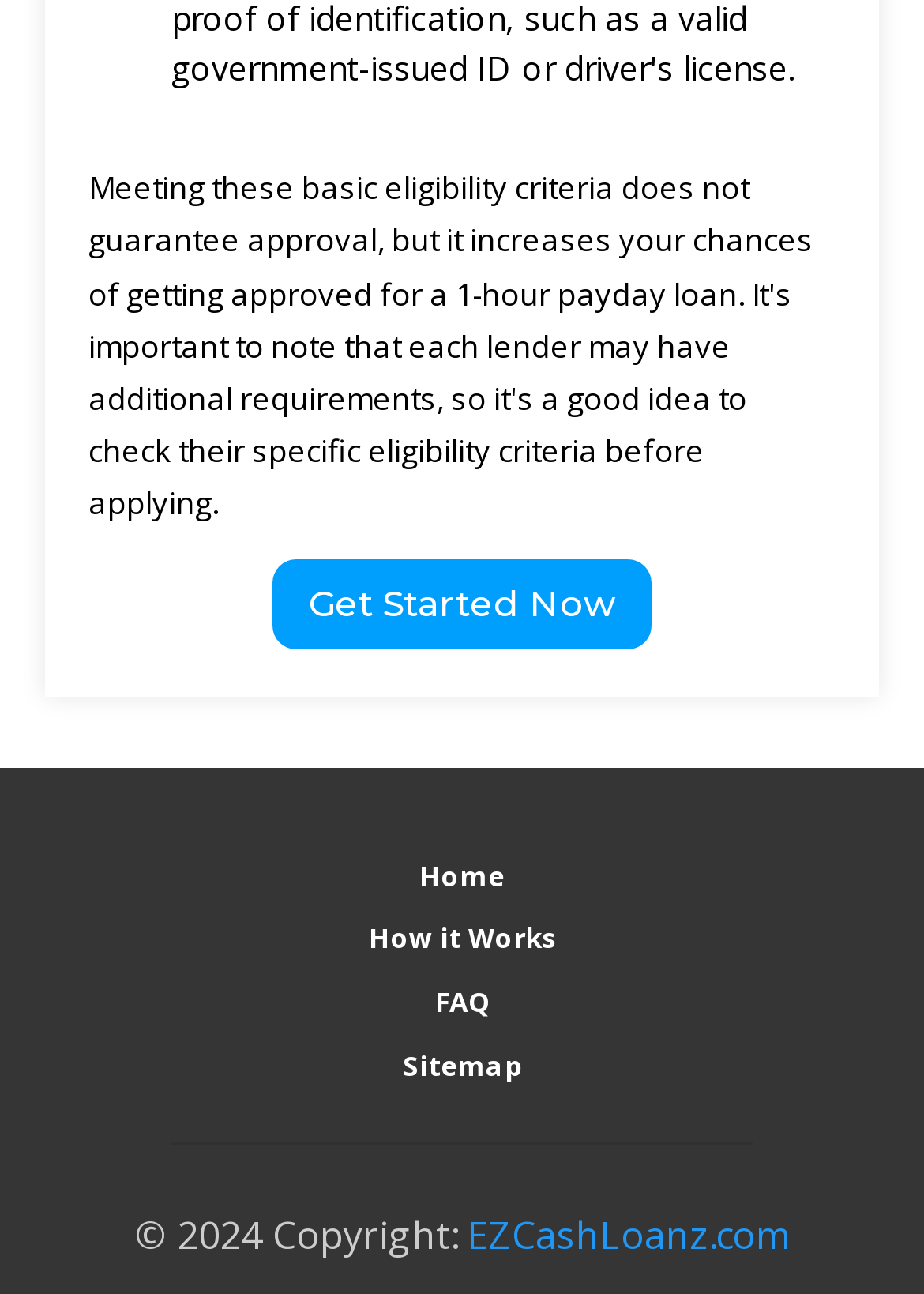Please find the bounding box for the UI component described as follows: "EZCashLoanz.com".

[0.505, 0.935, 0.854, 0.975]